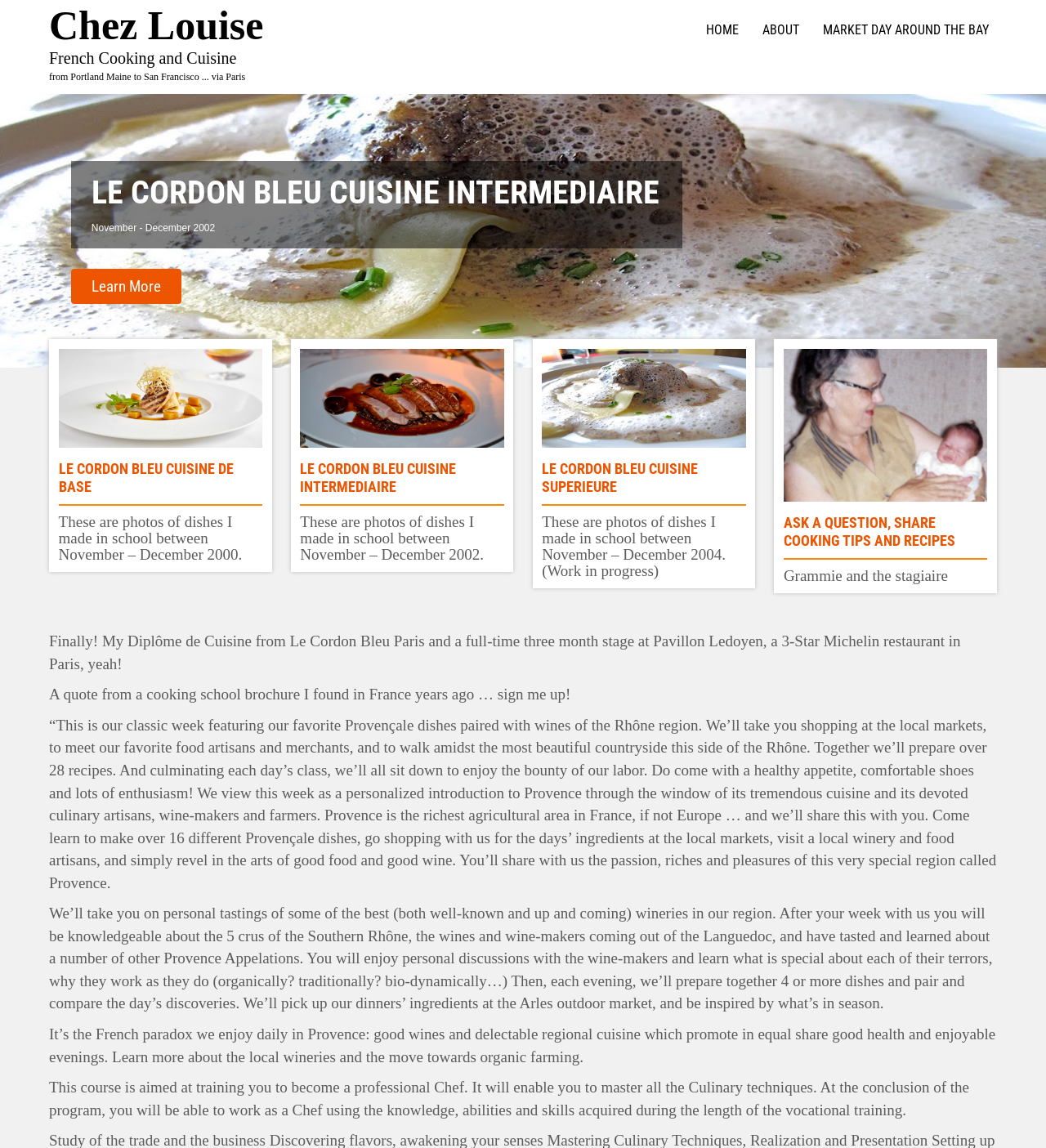Identify the bounding box coordinates of the element to click to follow this instruction: 'Learn more about LE CORDON BLEU CUISINE SUPERIEURE'. Ensure the coordinates are four float values between 0 and 1, provided as [left, top, right, bottom].

[0.068, 0.234, 0.173, 0.264]